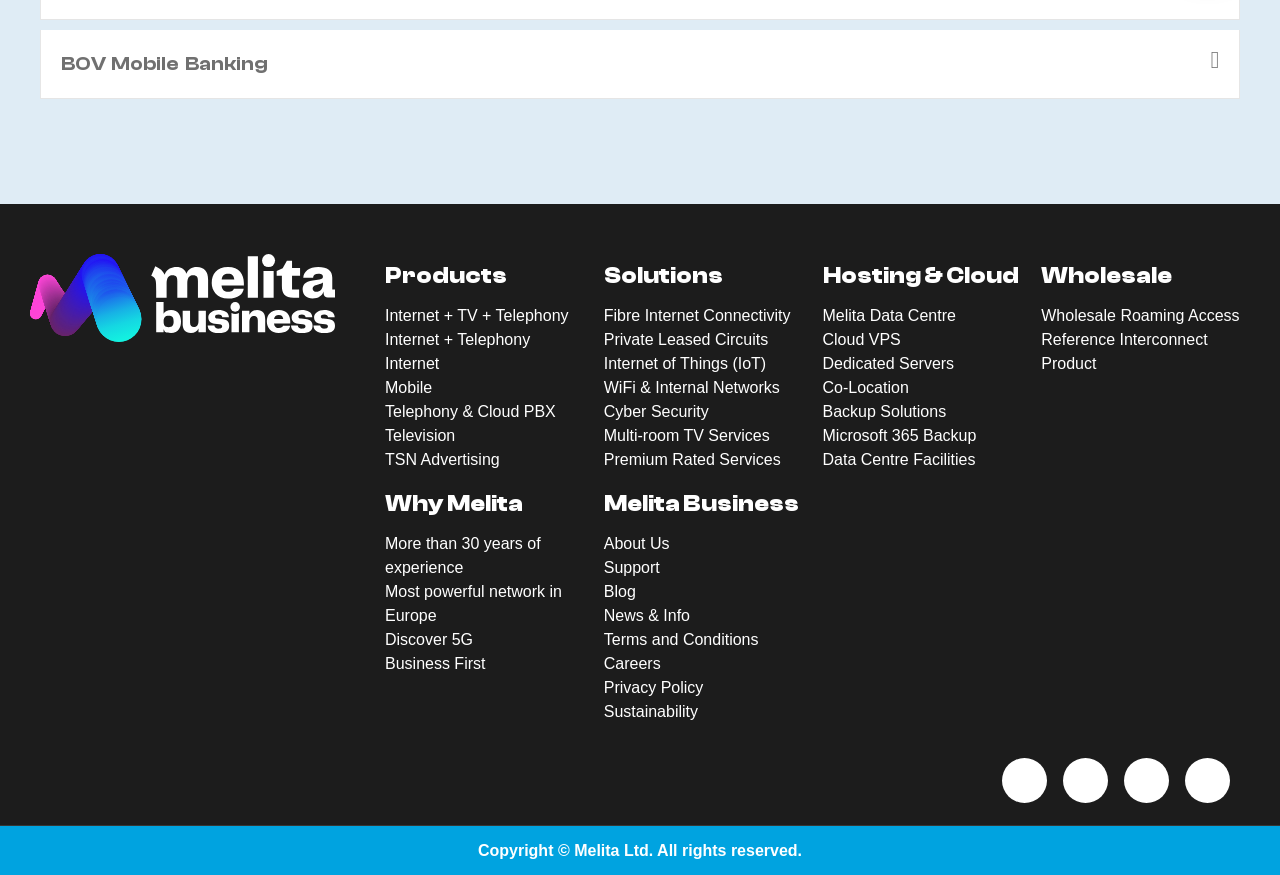Please identify the bounding box coordinates of the element's region that should be clicked to execute the following instruction: "Learn more about Melita Data Centre". The bounding box coordinates must be four float numbers between 0 and 1, i.e., [left, top, right, bottom].

[0.643, 0.351, 0.747, 0.372]